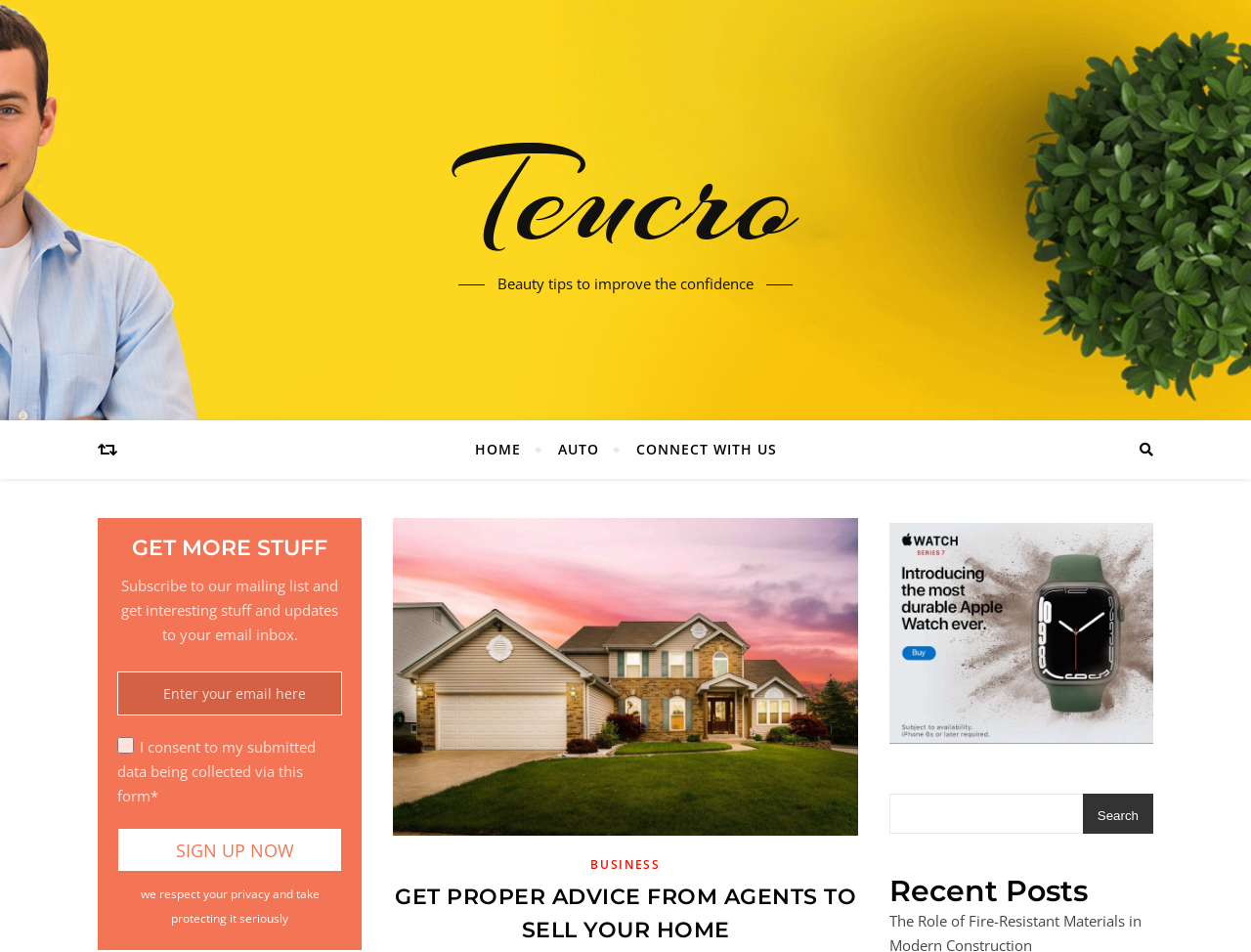What is the topic of the webpage?
Answer the question with a single word or phrase, referring to the image.

Selling homes